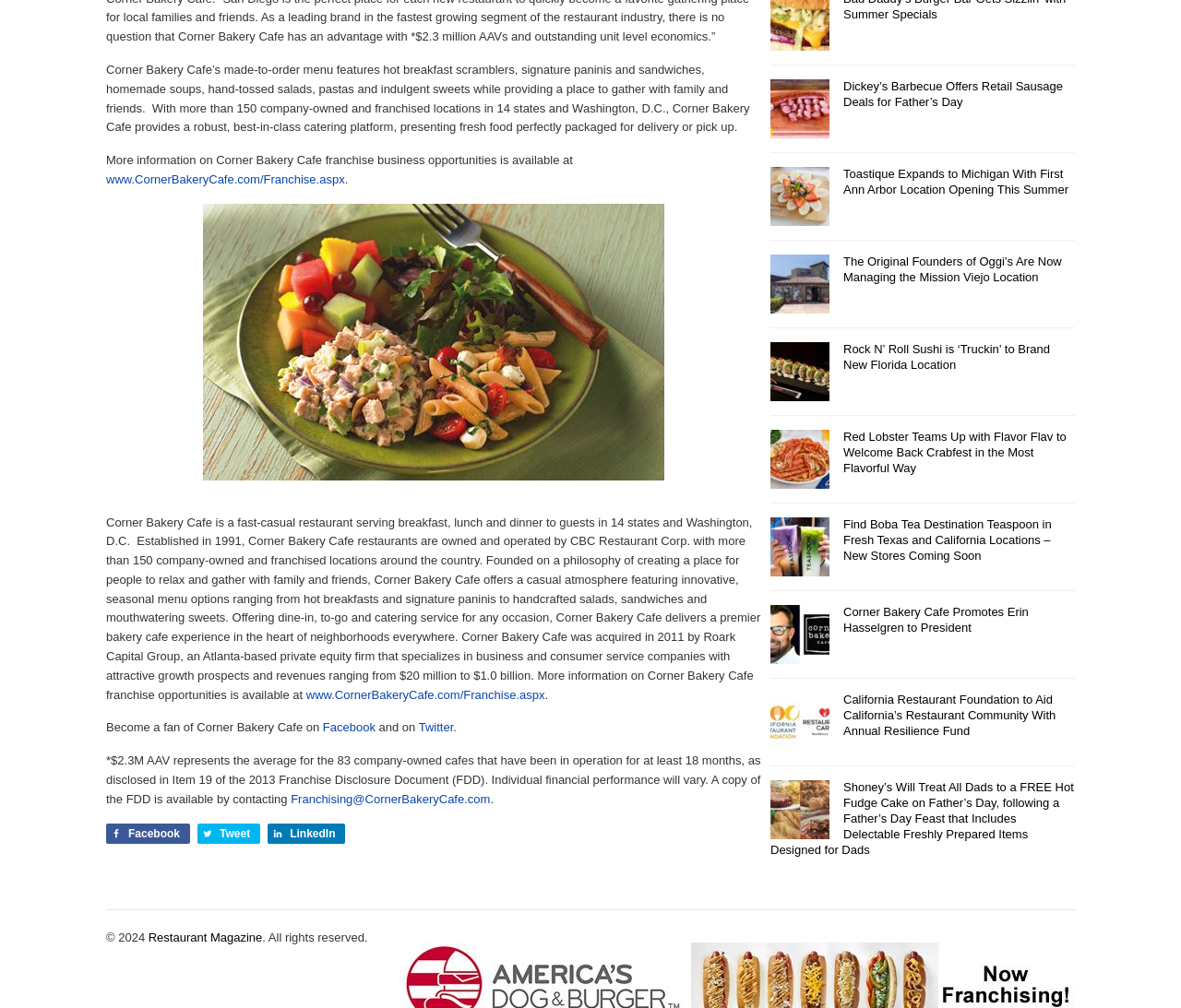Find the UI element described as: "Facebook" and predict its bounding box coordinates. Ensure the coordinates are four float numbers between 0 and 1, [left, top, right, bottom].

[0.09, 0.817, 0.161, 0.837]